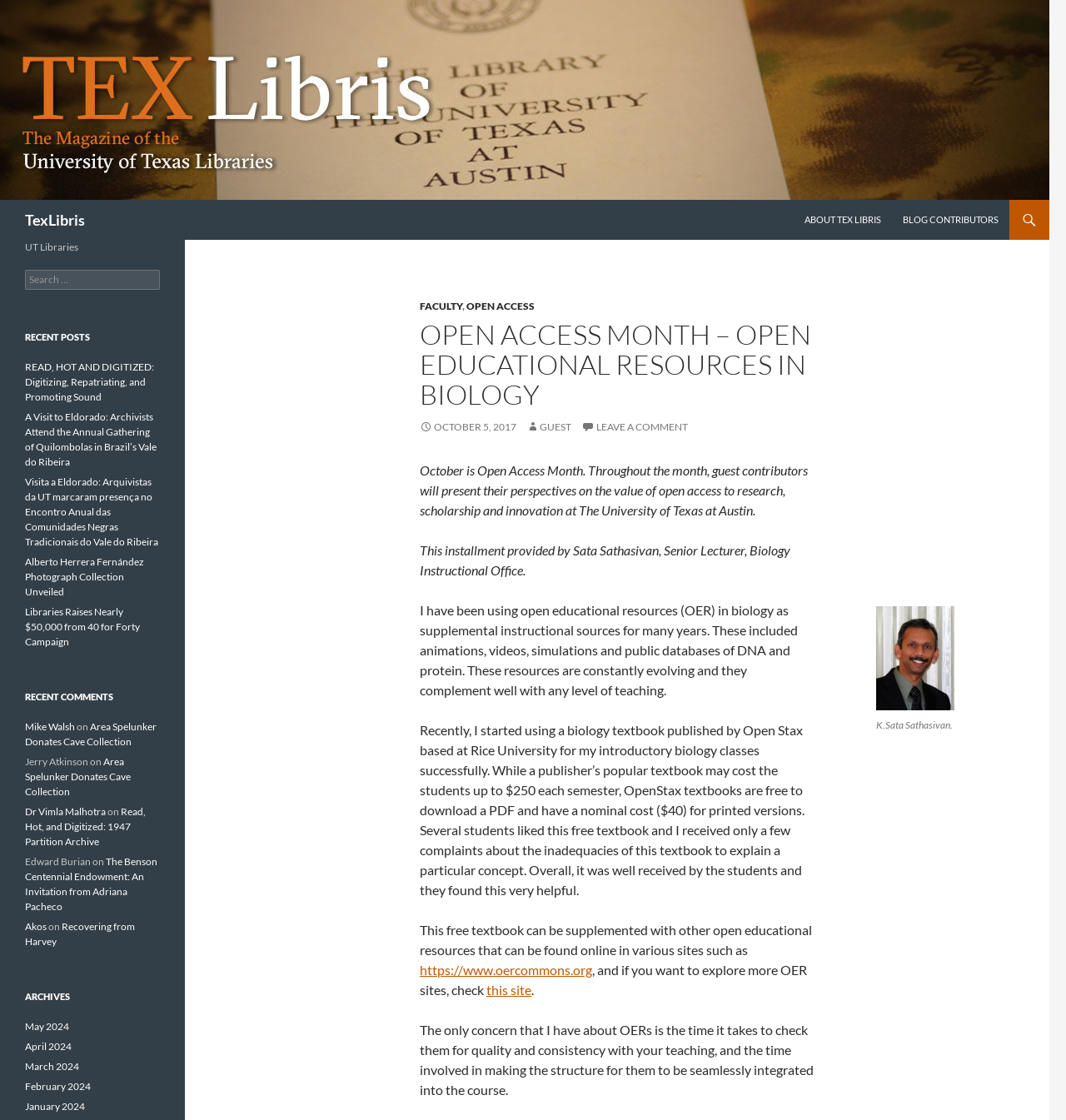Locate the bounding box coordinates of the element you need to click to accomplish the task described by this instruction: "Leave a comment".

[0.545, 0.375, 0.645, 0.387]